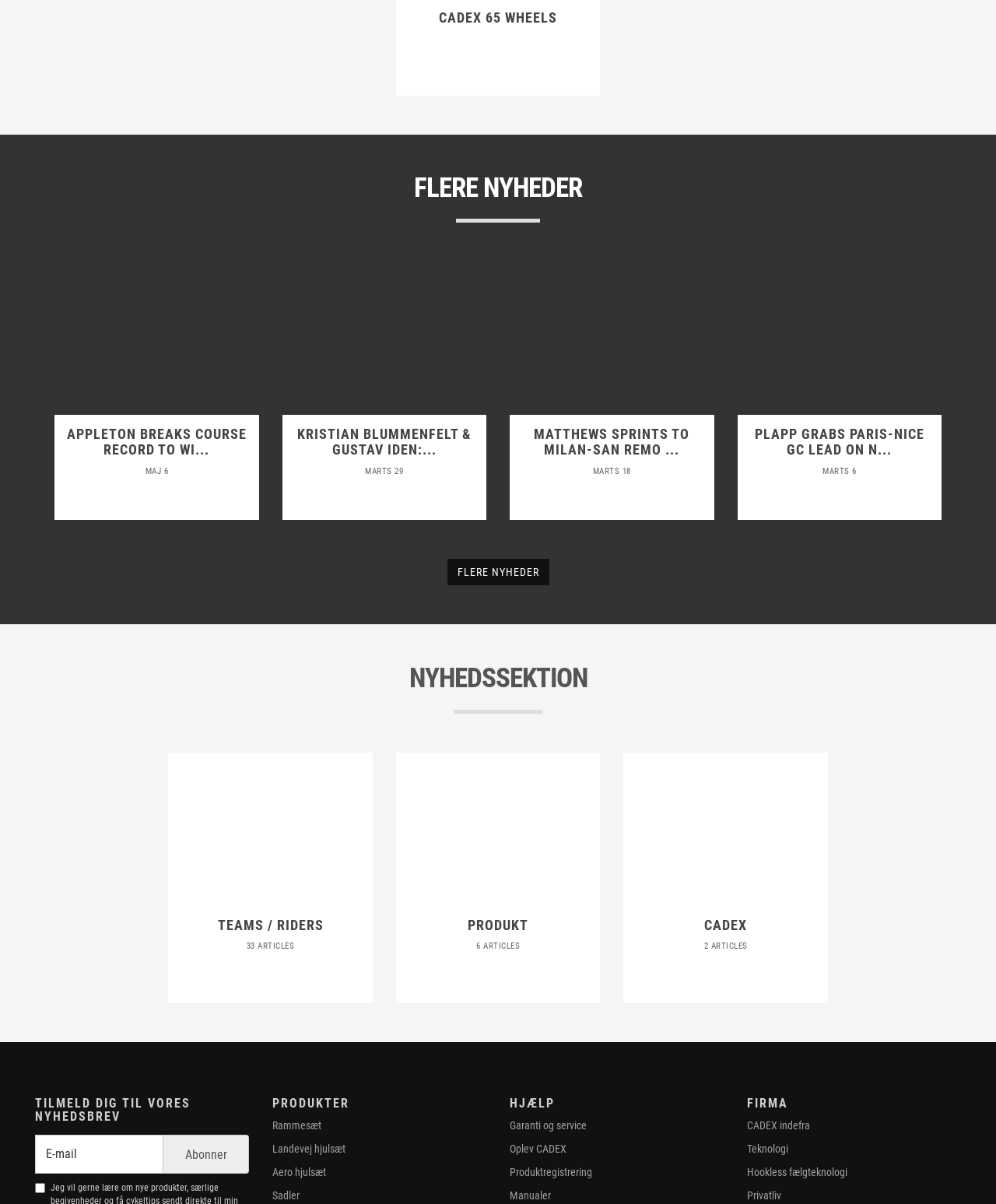Analyze the image and provide a detailed answer to the question: What is the function of the 'Abonner' button?

The 'Abonner' button is located next to the checkbox and the email input field, which suggests that it is used to subscribe to newsletters or promotional emails. When clicked, it likely submits the email address and opt-in preference to the server.